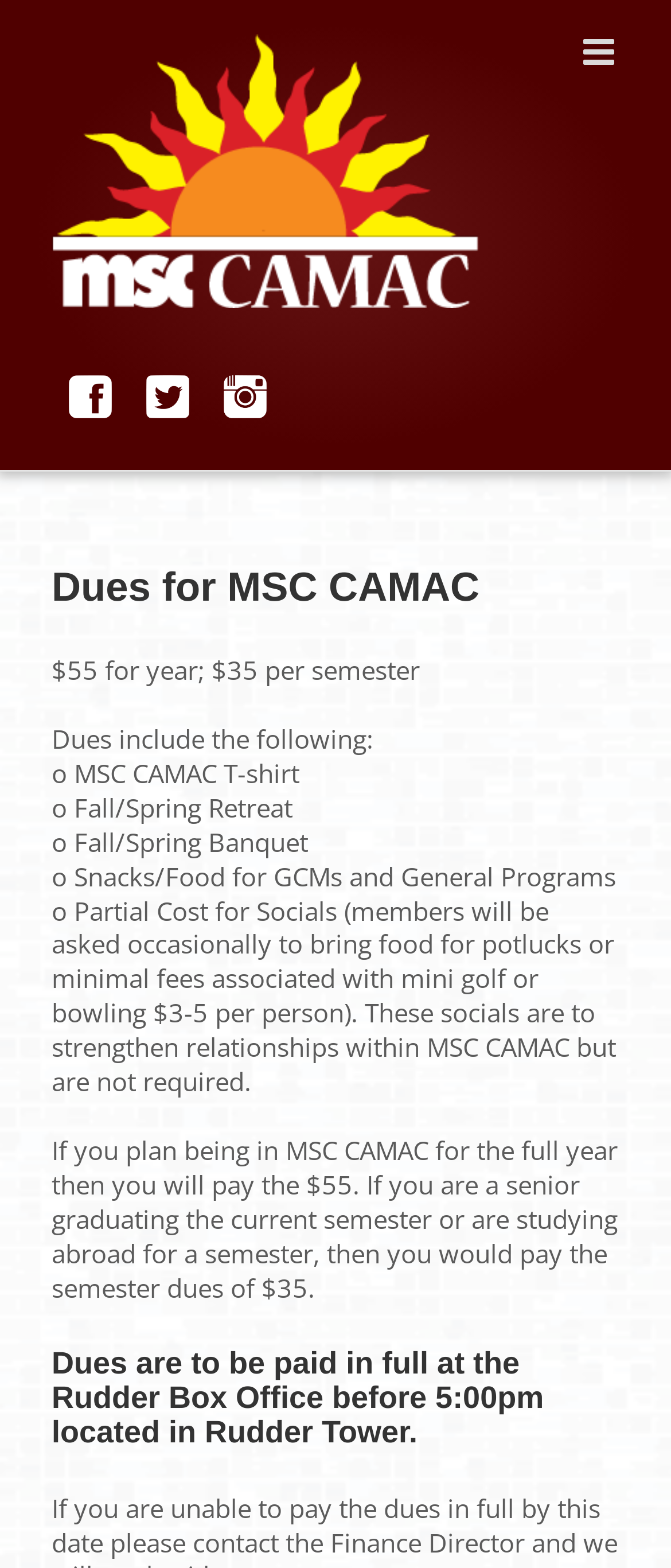What is the cost of MSC CAMAC dues for a year?
Give a single word or phrase as your answer by examining the image.

$55